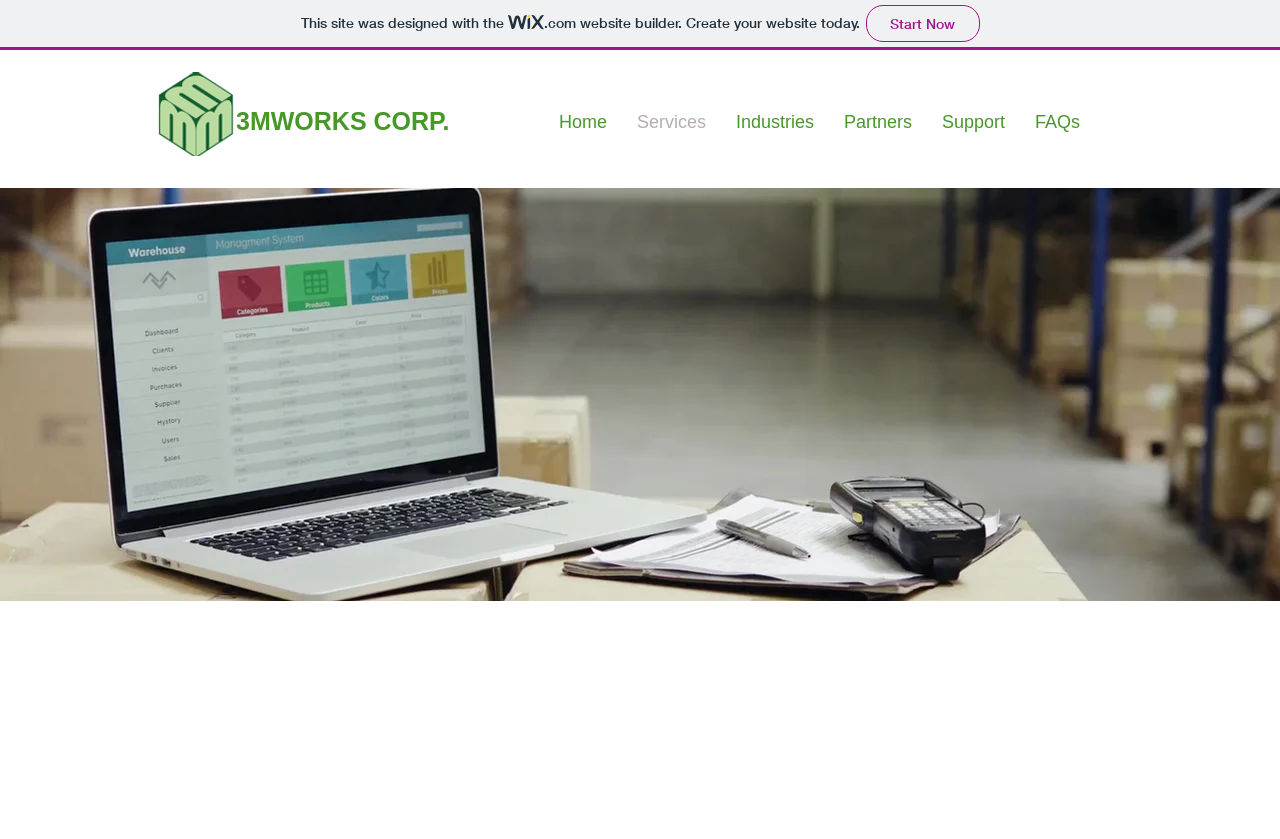From the webpage screenshot, predict the bounding box coordinates (top-left x, top-left y, bottom-right x, bottom-right y) for the UI element described here: Home

[0.425, 0.126, 0.486, 0.166]